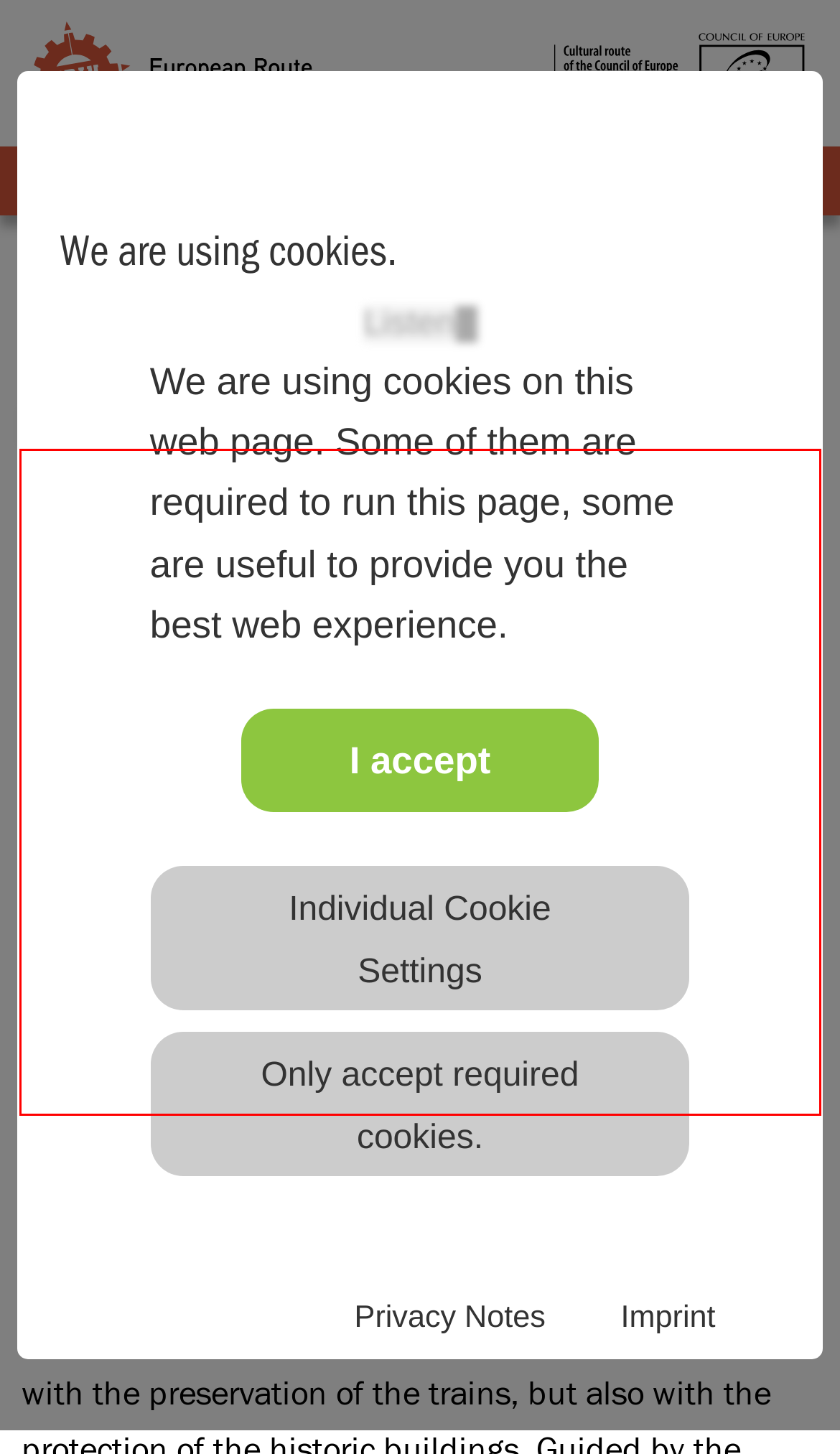Observe the screenshot of the webpage, locate the red bounding box, and extract the text content within it.

At the end of the 19th century, Berlin grew into an industrial city. Apart from waterways, goods were mainly transported by rail. With the development of the railway network, passenger traffic also became increasingly important, and the demand for train services entailed the set-up of new railway depots for the maintenance of trains. In 1902, the Schöneweide railway depot was built, including administrative buildings, a water tower and a roundhouse for the service of the frequently used steam locomotives. The plant was in operation until 1994, being continuously expanded and adapted to new technologies.